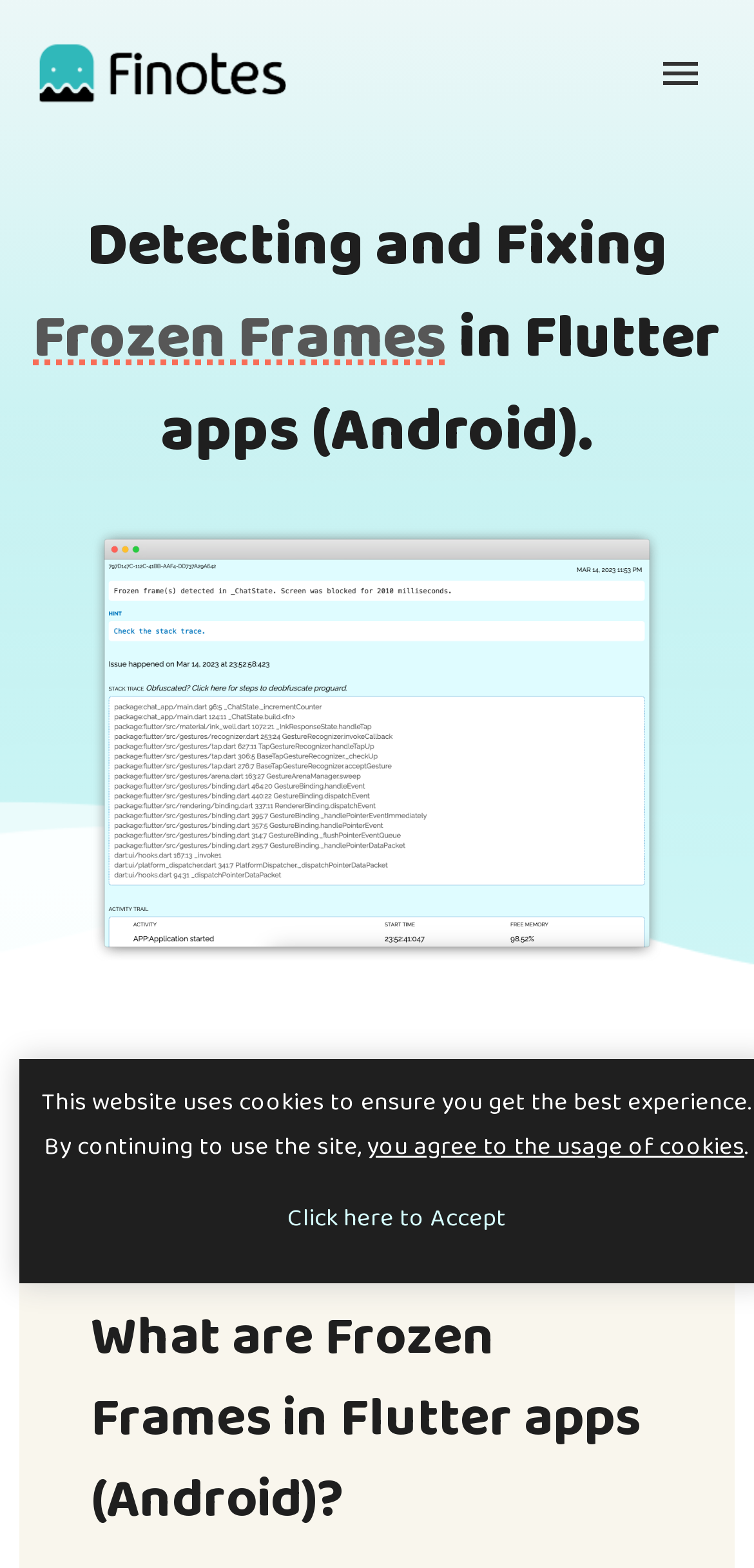Extract the primary headline from the webpage and present its text.

Detecting and Fixing Frozen Frames in Flutter apps (Android).